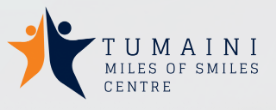Generate a detailed narrative of the image.

The image features the logo of the Tumaini Miles of Smiles Centre, an organization dedicated to restoring dignity to girls facing challenges during their menstrual periods. The logo displays two stylized figures—one orange and one dark blue—represented in a dynamic, supportive pose, symbolizing empowerment and connection. Beneath the figures, the name "TUMAINI MILES OF SMILES CENTRE" is prominently displayed, reflecting the organization's mission to promote health education and access to menstrual products. This initiative aims to support girls in impoverished communities, enabling them to continue their education without the stigma or shame surrounding menstruation. The design encapsulates hope, resilience, and a commitment to creating a positive change in the lives of these girls.